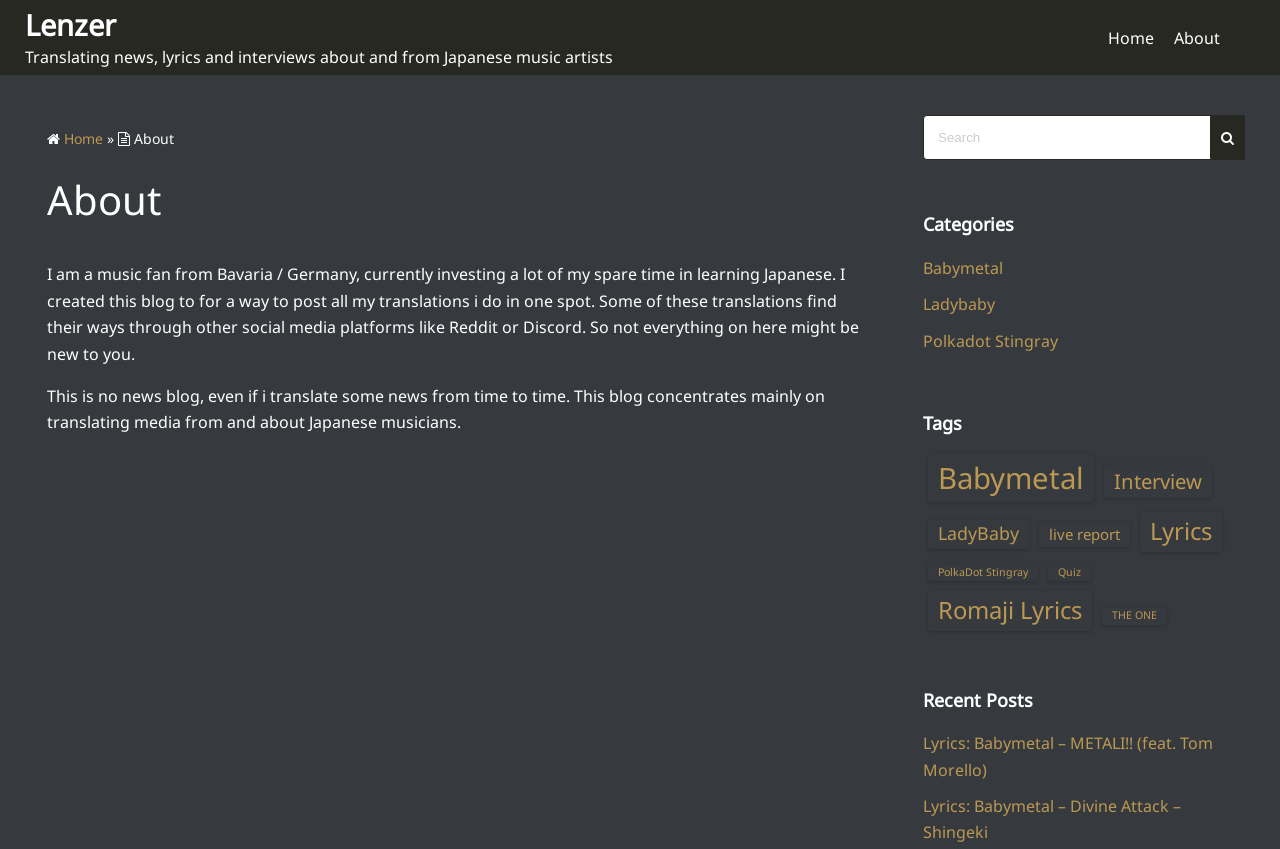What is the name of the blog?
Answer the question with as much detail as you can, using the image as a reference.

The name of the blog can be found in the heading 'Lenzer' at the top of the webpage, as well as in the link 'Lenzer'.